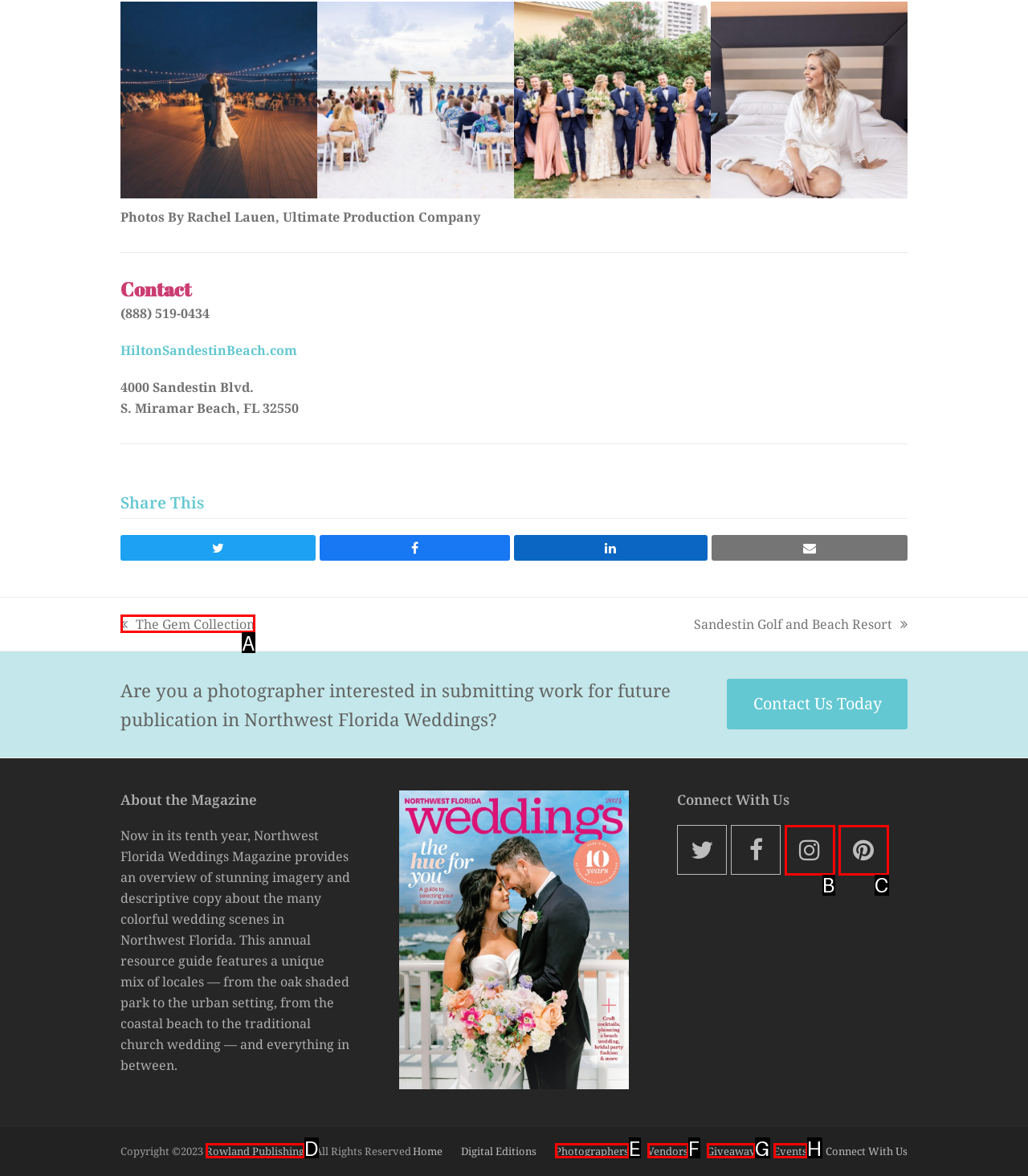Select the HTML element that matches the description: RESEARCH TOOLS. Provide the letter of the chosen option as your answer.

None